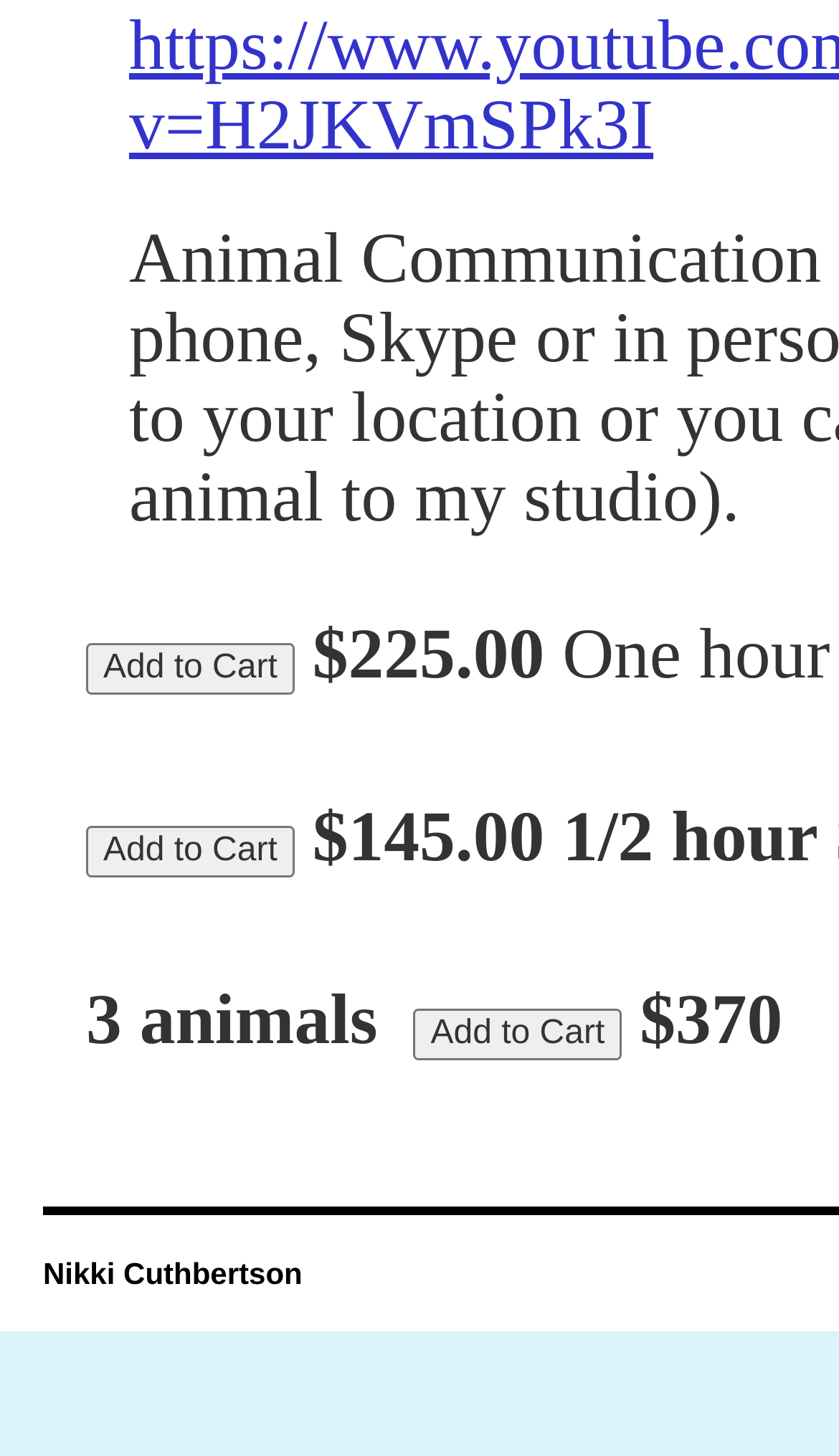Provide a one-word or short-phrase answer to the question:
How many 'Add to Cart' buttons are there?

3